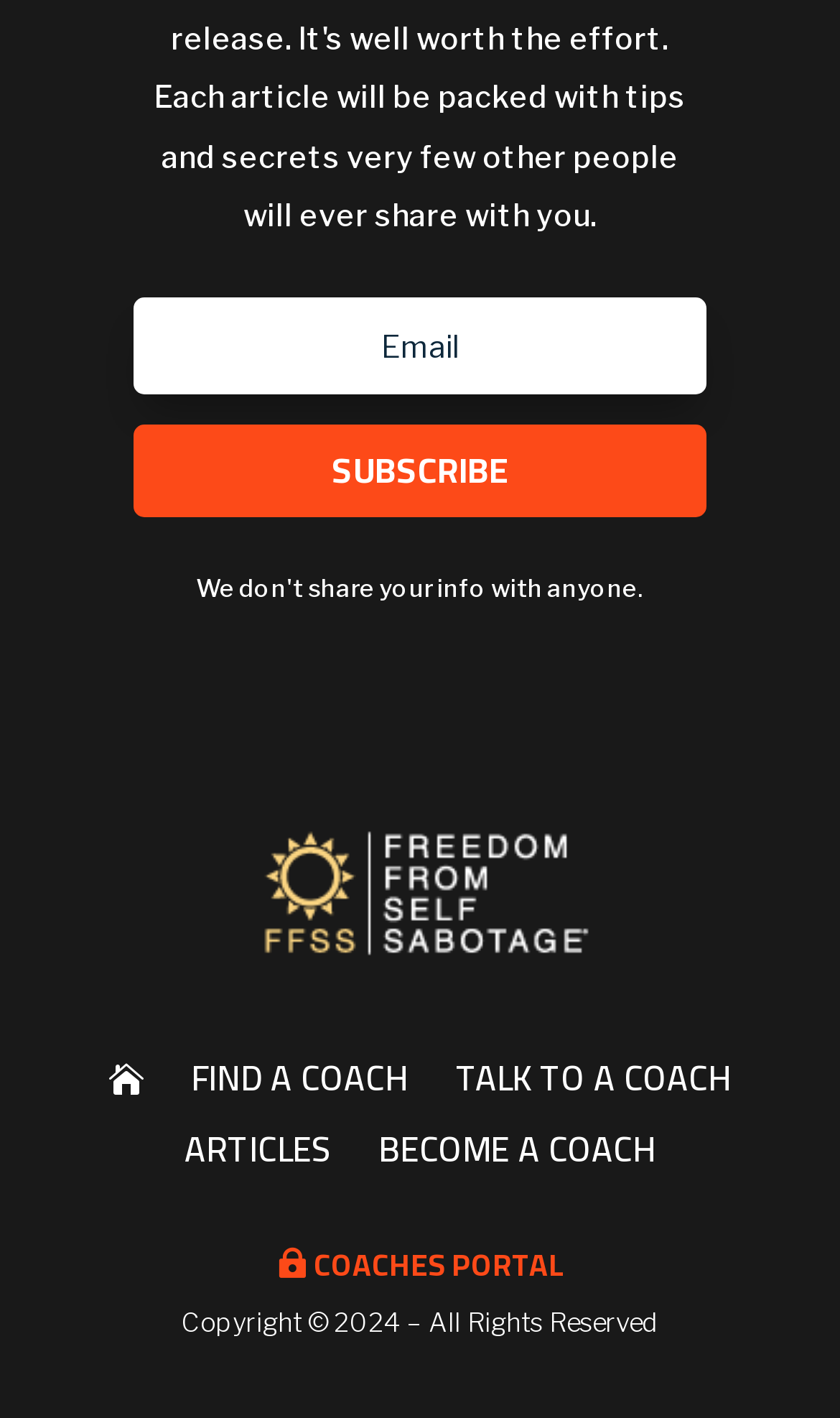Determine the bounding box coordinates of the clickable element to achieve the following action: 'talk to a coach'. Provide the coordinates as four float values between 0 and 1, formatted as [left, top, right, bottom].

[0.542, 0.75, 0.871, 0.787]